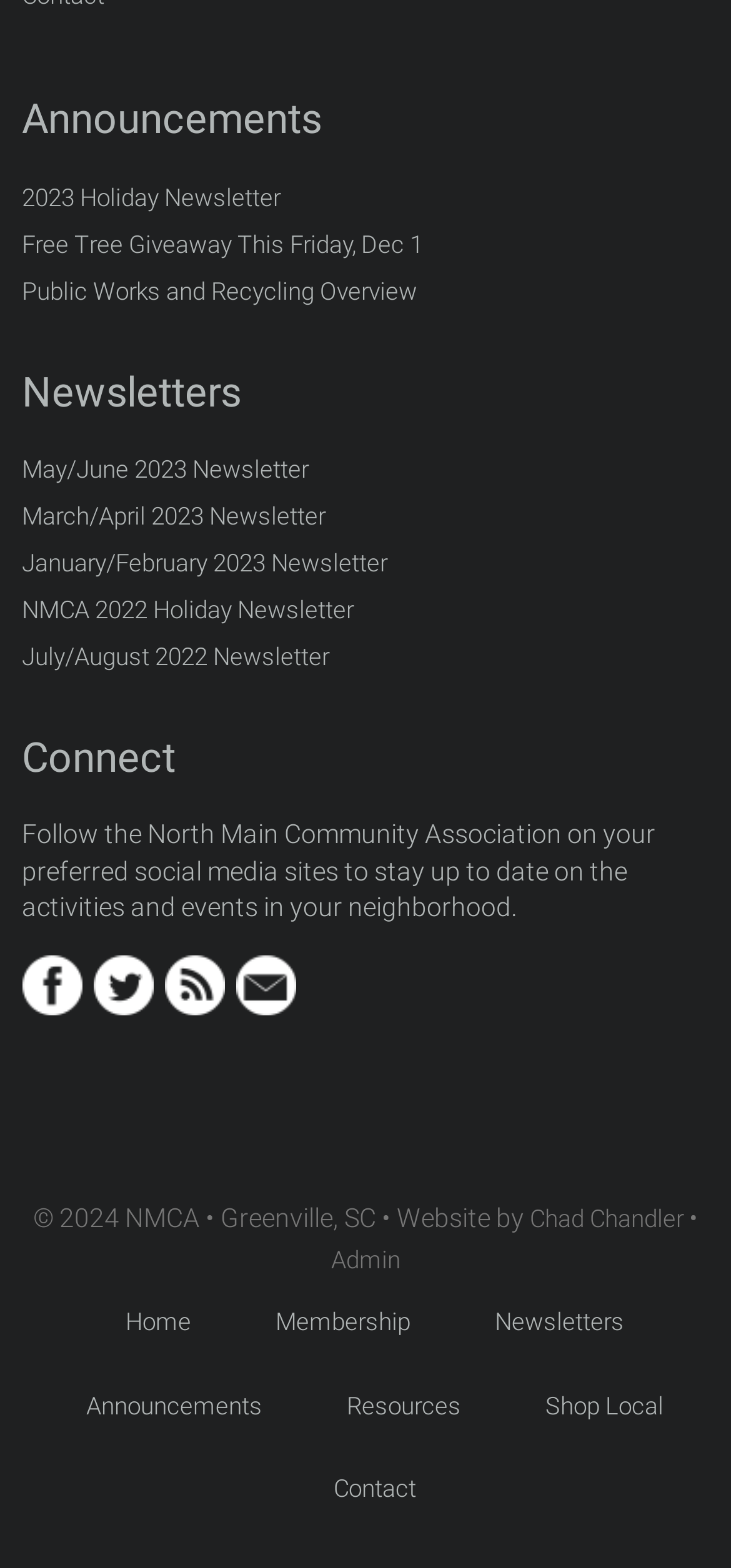What is the last newsletter listed?
Refer to the screenshot and deliver a thorough answer to the question presented.

I looked at the list of newsletters and found that the last one listed is 'January/February 2023 Newsletter'.